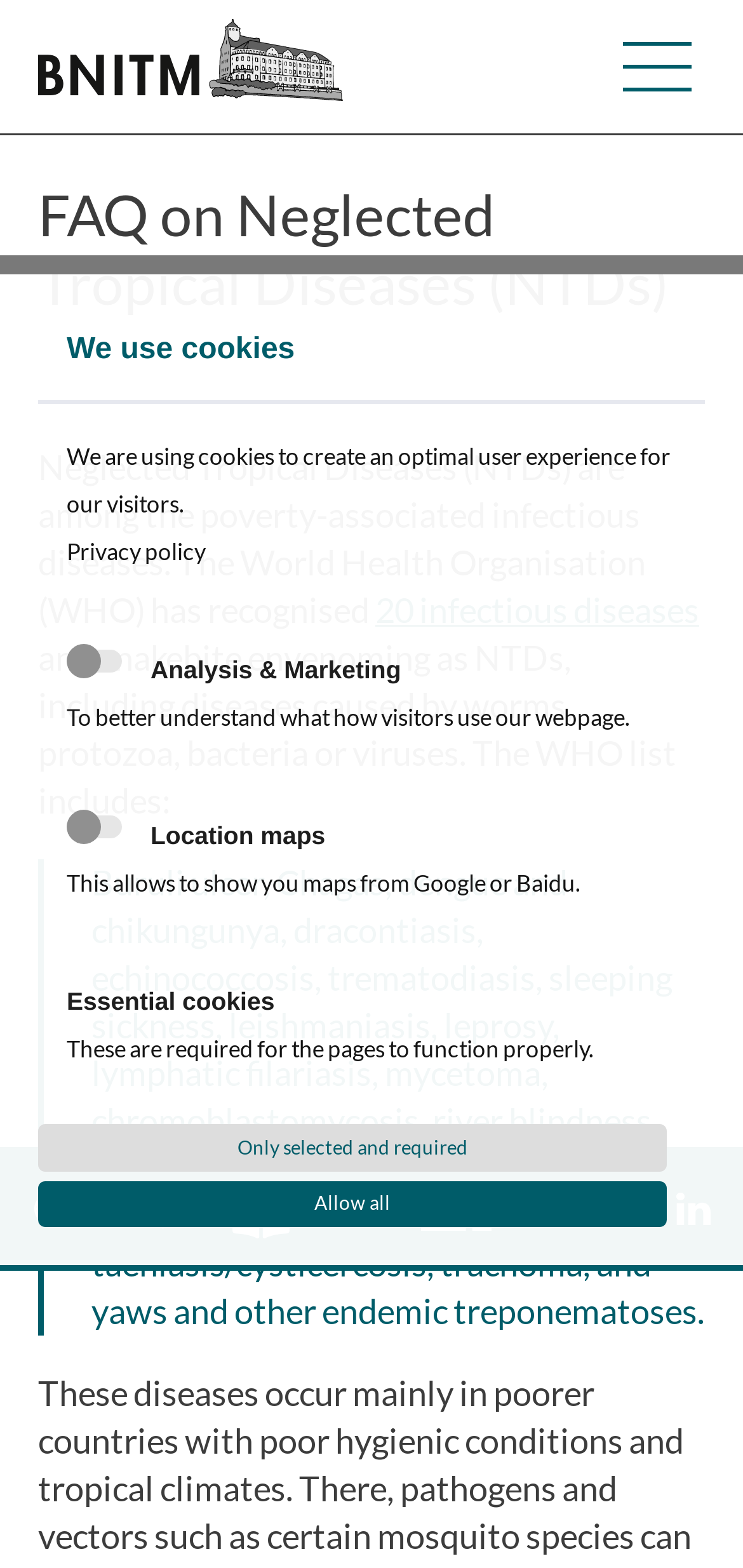Extract the main title from the webpage and generate its text.

FAQ on Neglected Tropical Diseases (NTDs)